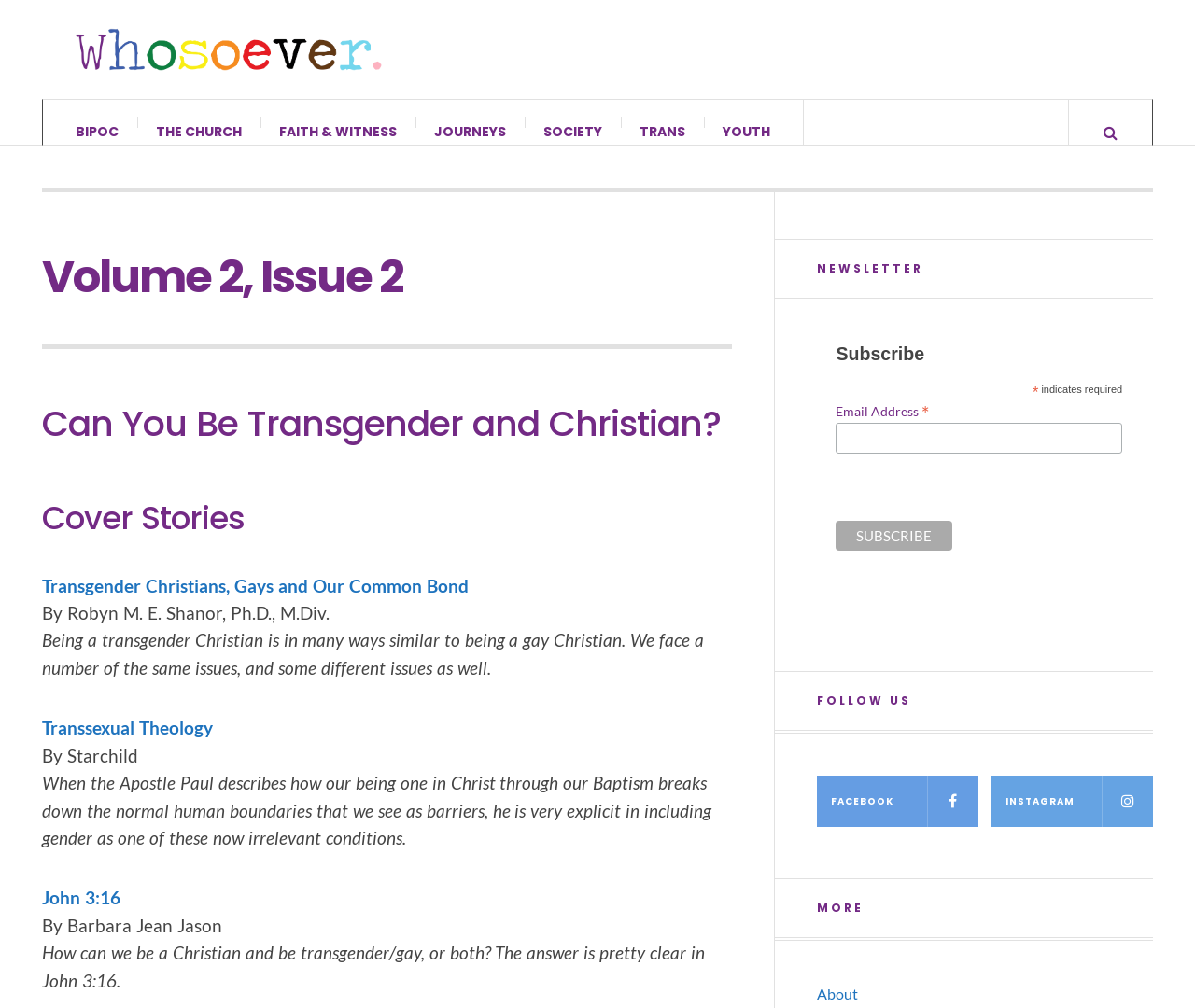How many links are there in the 'MORE' section?
Using the image, respond with a single word or phrase.

4